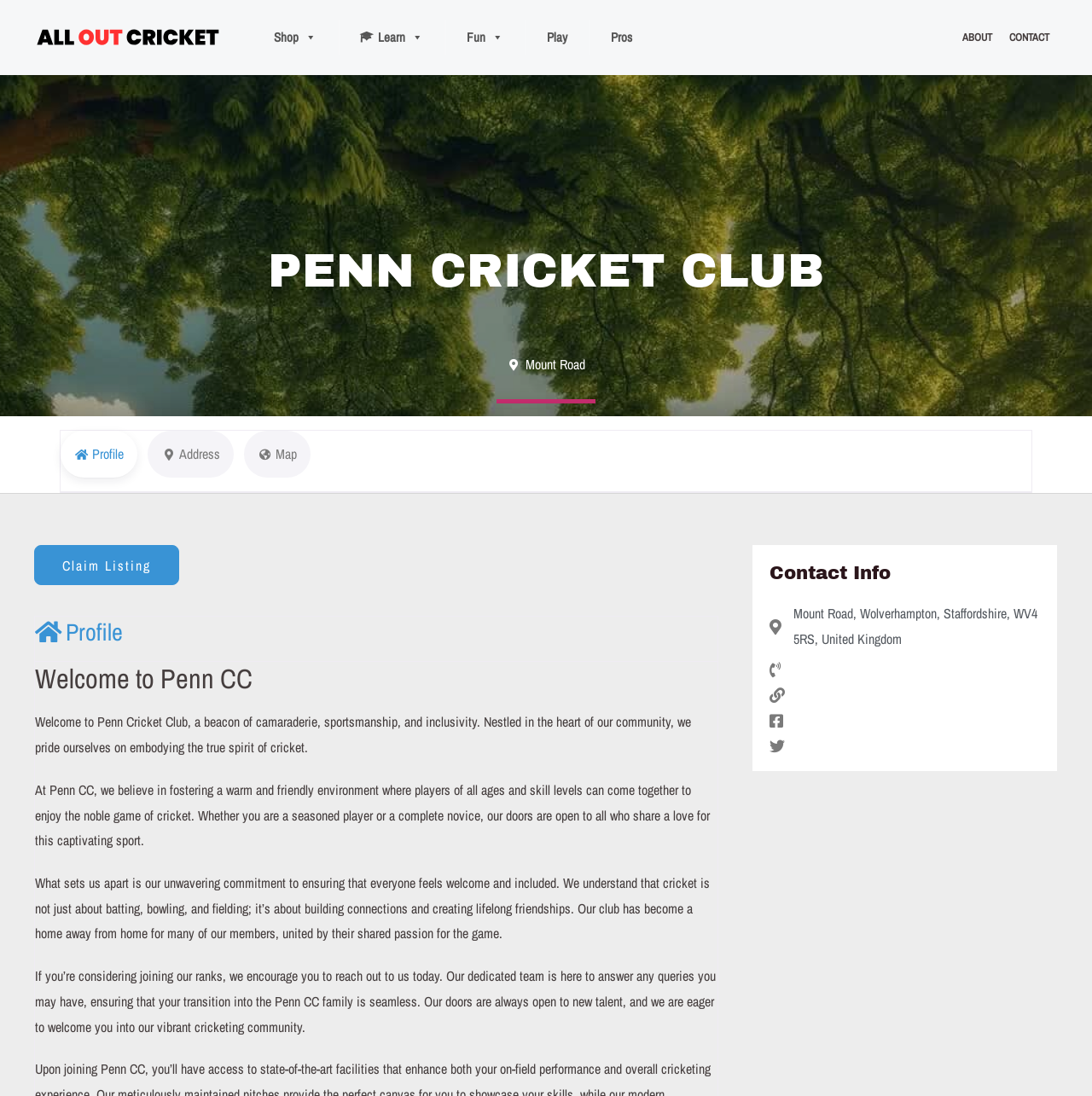Create a detailed narrative of the webpage’s visual and textual elements.

The webpage is about Penn Cricket Club, a community-focused cricket club that values camaraderie, sportsmanship, and inclusivity. At the top left, there is a logo with the text "All Out Cricket" and an image with the same name. Below the logo, there are five navigation links: "Shop", "Learn", "Fun", "Play", and "Pros". 

To the right of these links, there is a secondary navigation menu with two links: "ABOUT" and "CONTACT". 

Below the navigation links, there is a large heading that reads "PENN CRICKET CLUB". 

On the left side of the page, there is a tab list with three tabs: "Profile", "Address", and "Map". The "Profile" tab is currently selected. 

Below the tab list, there is a button labeled "Claim Listing". 

The main content of the page is divided into sections. The first section has a heading that reads "Profile" and contains a link with the same name. Below this, there is a separator line. 

The next section has a heading that reads "Welcome to Penn CC" and contains three paragraphs of text that describe the club's values and mission. The text explains that the club is a welcoming and inclusive community that fosters a love for cricket among its members. 

To the right of the main content, there is a section with a heading that reads "Contact Info" and contains the club's address.